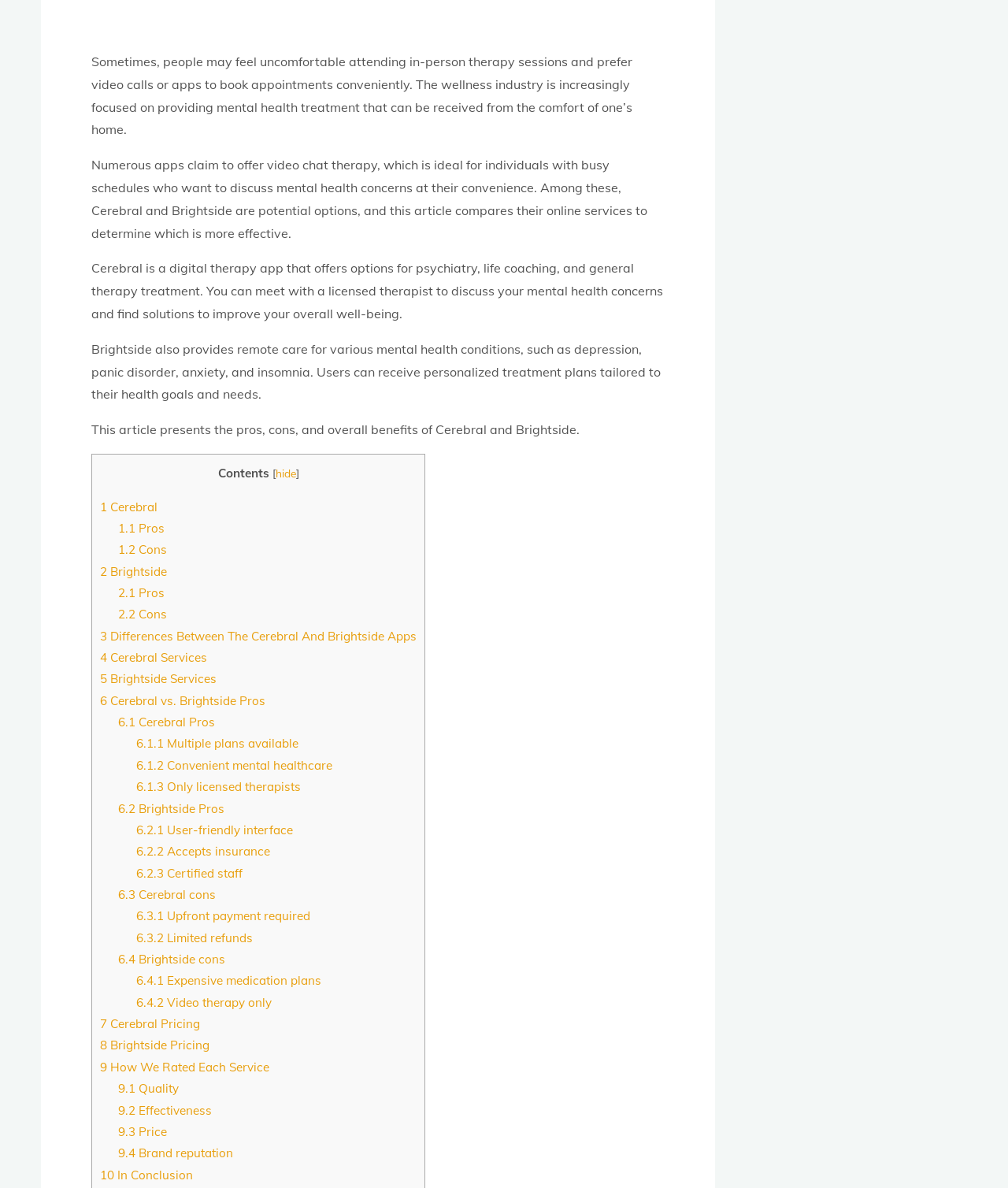Identify the bounding box coordinates for the UI element described as: "6.1.1 Multiple plans available".

[0.135, 0.62, 0.296, 0.632]